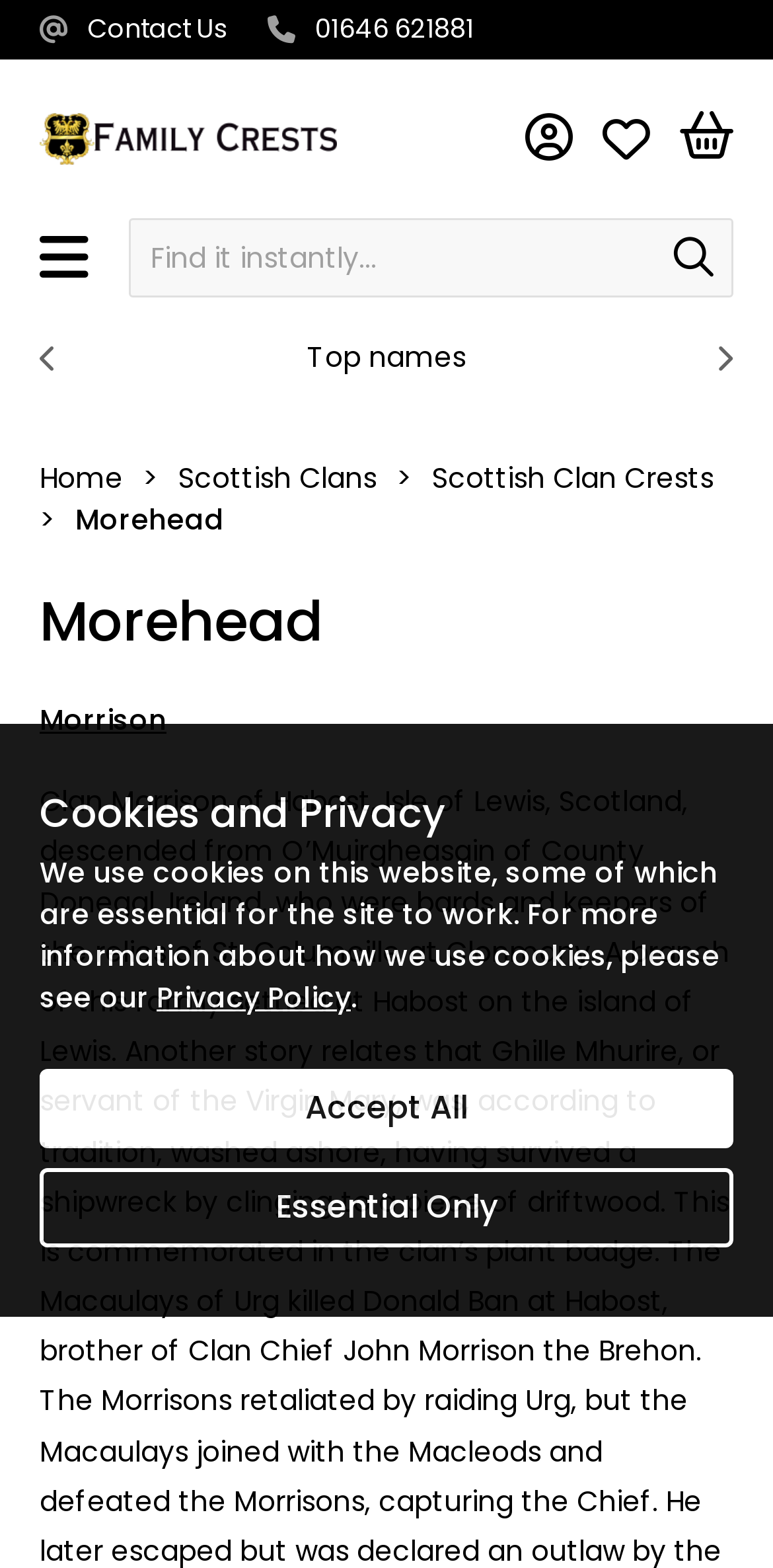Identify the bounding box coordinates of the region that needs to be clicked to carry out this instruction: "Contact us". Provide these coordinates as four float numbers ranging from 0 to 1, i.e., [left, top, right, bottom].

[0.113, 0.006, 0.295, 0.03]